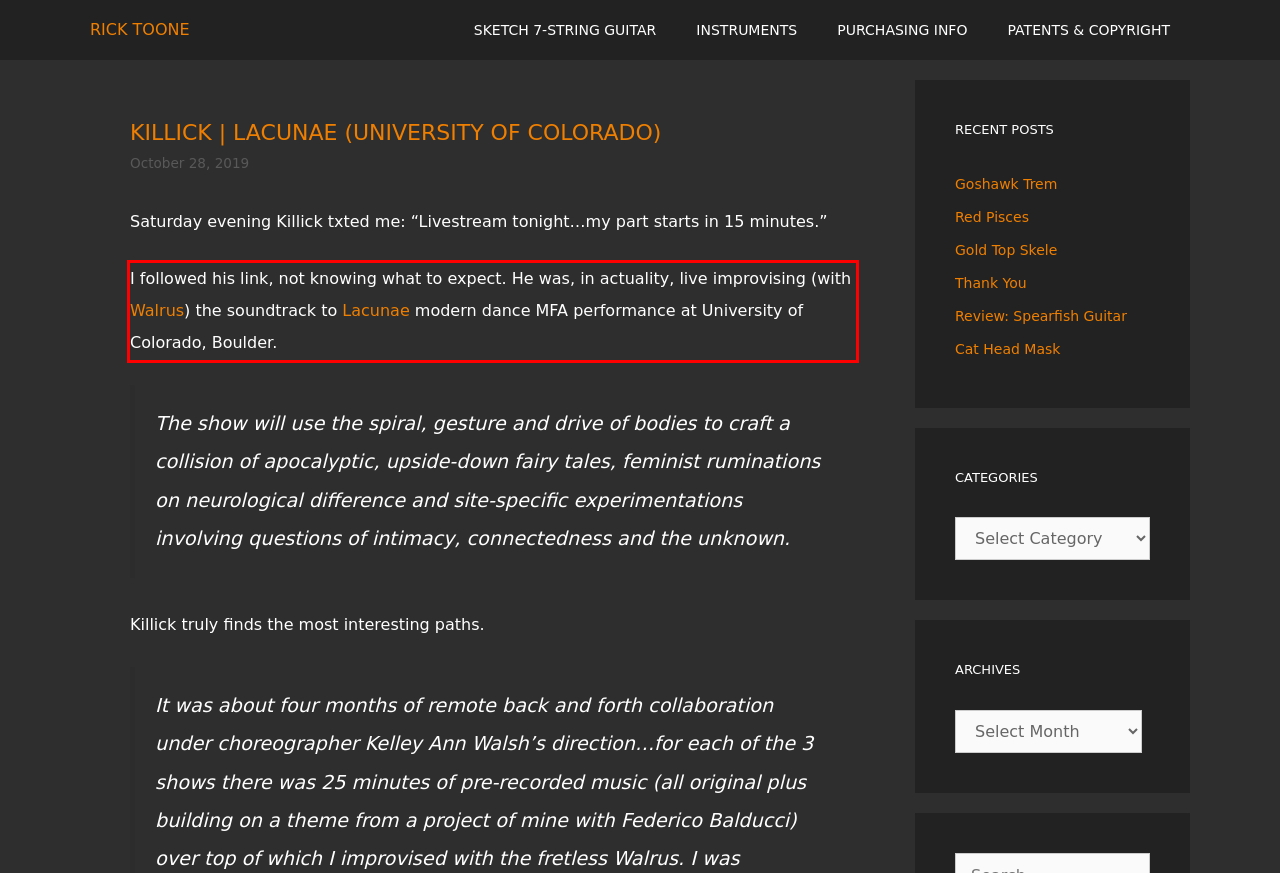Extract and provide the text found inside the red rectangle in the screenshot of the webpage.

I followed his link, not knowing what to expect. He was, in actuality, live improvising (with Walrus) the soundtrack to Lacunae modern dance MFA performance at University of Colorado, Boulder.